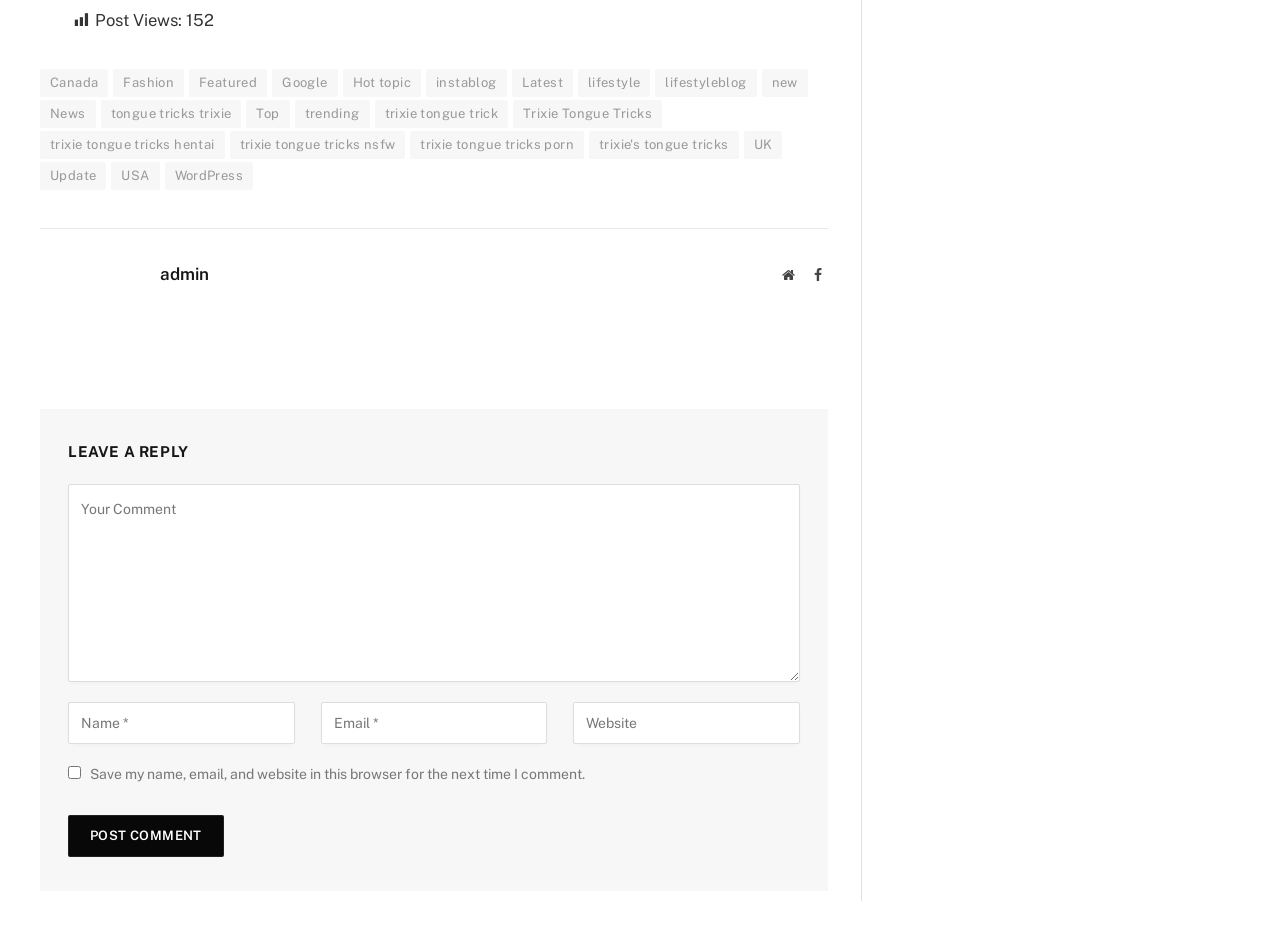What is the number of post views?
Please look at the screenshot and answer using one word or phrase.

152